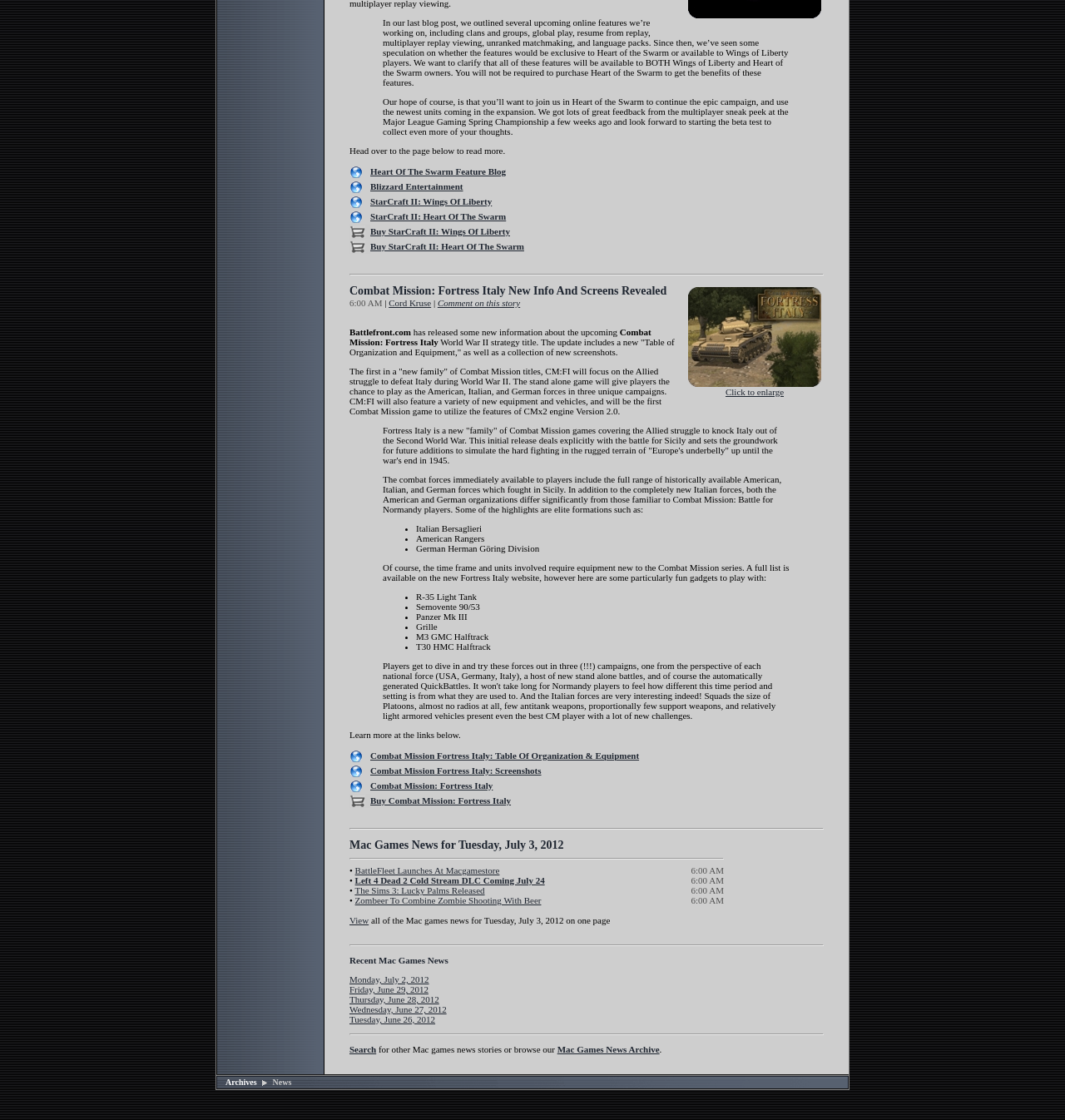Refer to the image and answer the question with as much detail as possible: What is the name of the game mentioned in the second article?

The second article is discussing a new game called Combat Mission: Fortress Italy, which is a World War II strategy title that focuses on the Allied struggle to defeat Italy during World War II.